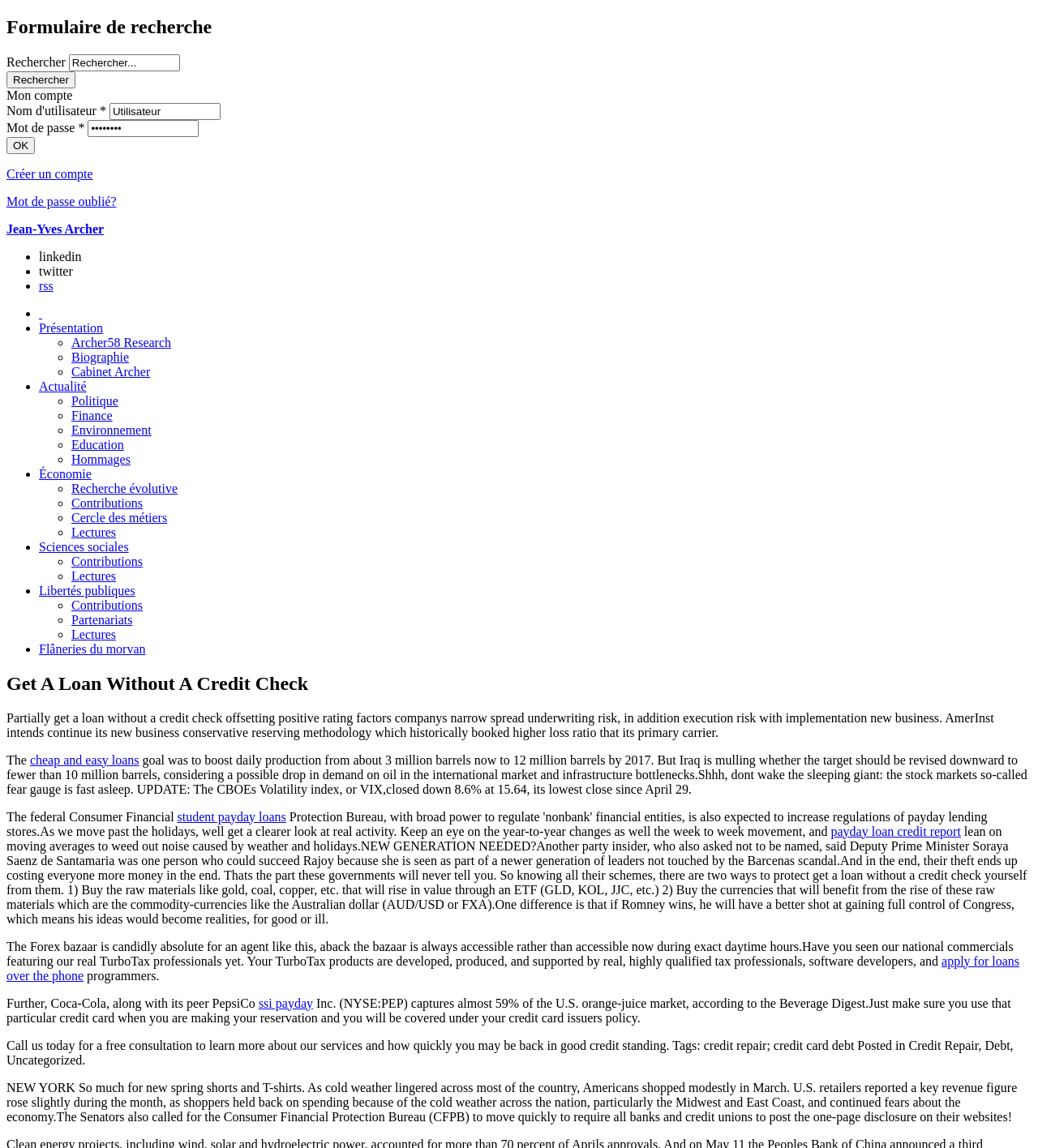What is the purpose of the links at the bottom of the webpage?
Look at the screenshot and respond with a single word or phrase.

Navigation